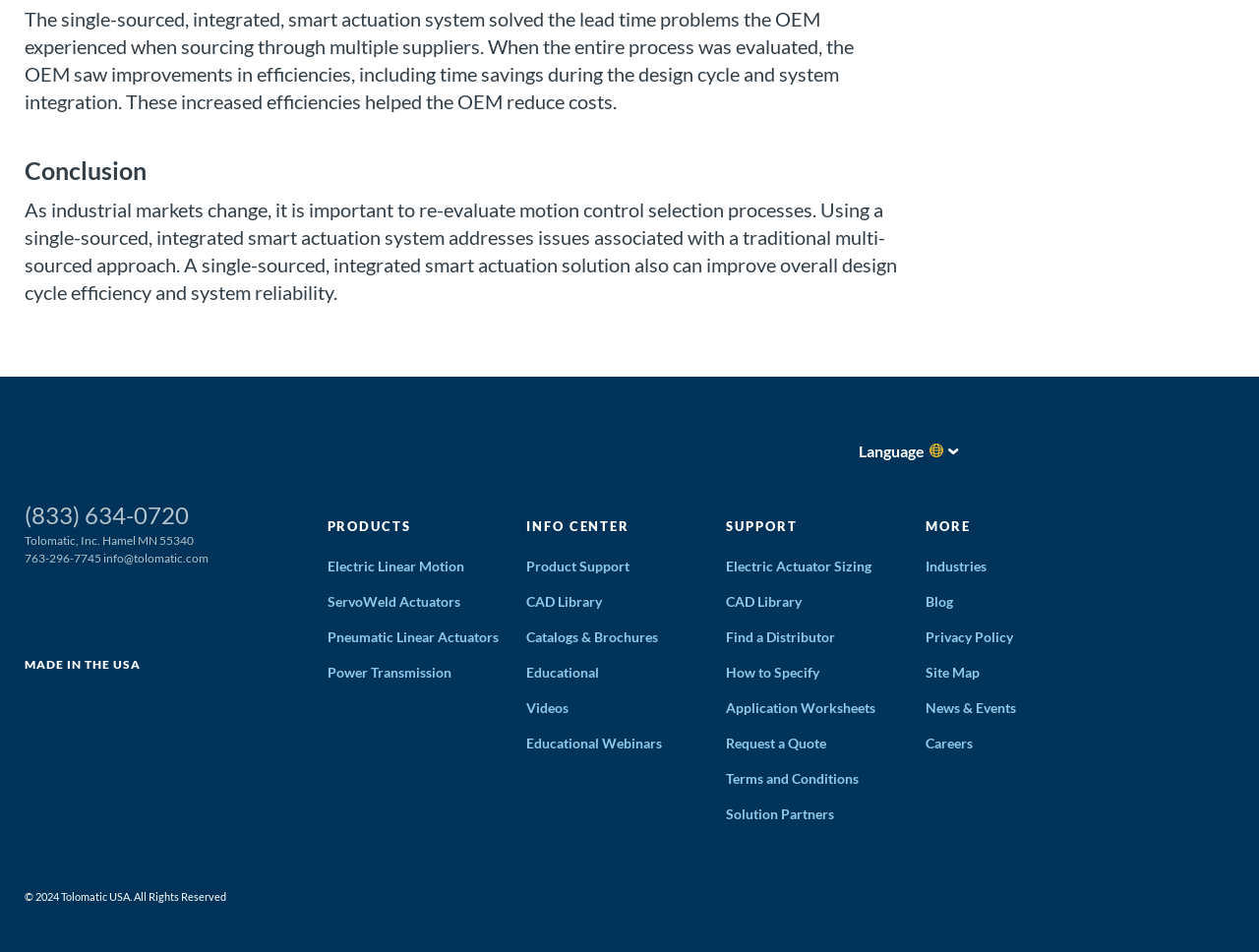Please specify the bounding box coordinates of the clickable region necessary for completing the following instruction: "Click on the 'Gulf Africa Review' link". The coordinates must consist of four float numbers between 0 and 1, i.e., [left, top, right, bottom].

None